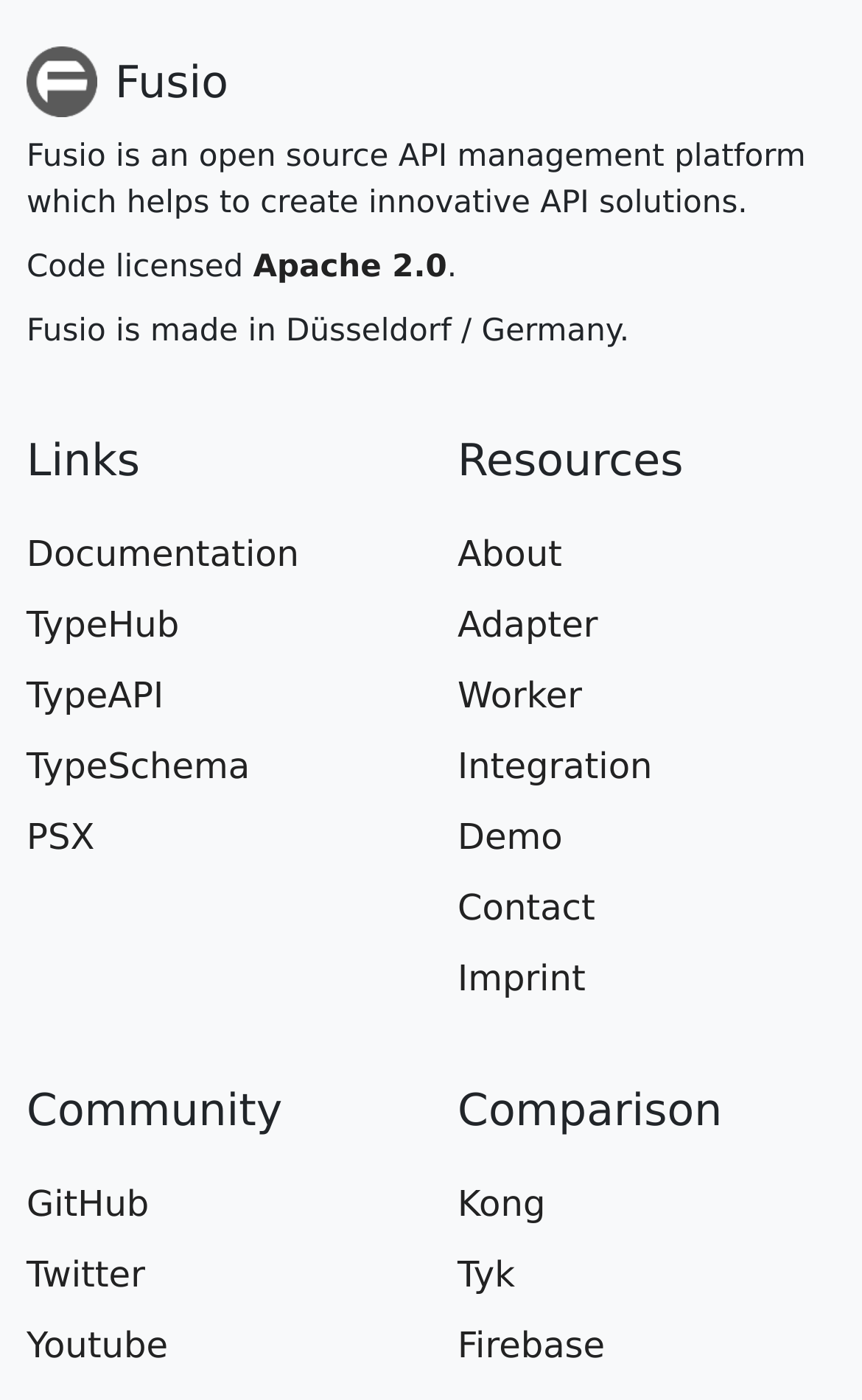Please identify the bounding box coordinates of the region to click in order to complete the task: "Click on the Documentation link". The coordinates must be four float numbers between 0 and 1, specified as [left, top, right, bottom].

[0.031, 0.38, 0.347, 0.41]